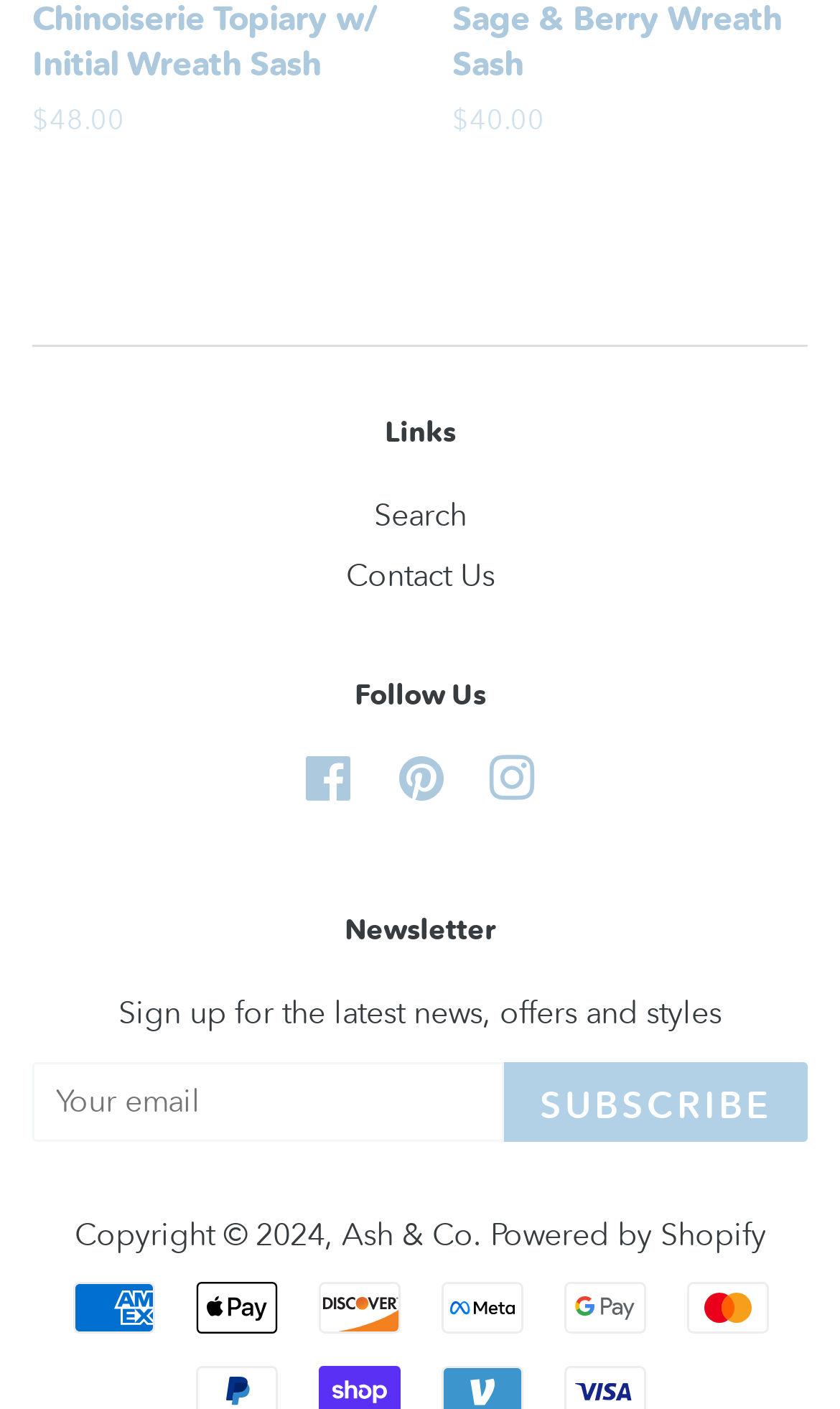Please find and report the bounding box coordinates of the element to click in order to perform the following action: "Follow us on Facebook". The coordinates should be expressed as four float numbers between 0 and 1, in the format [left, top, right, bottom].

[0.363, 0.544, 0.422, 0.572]